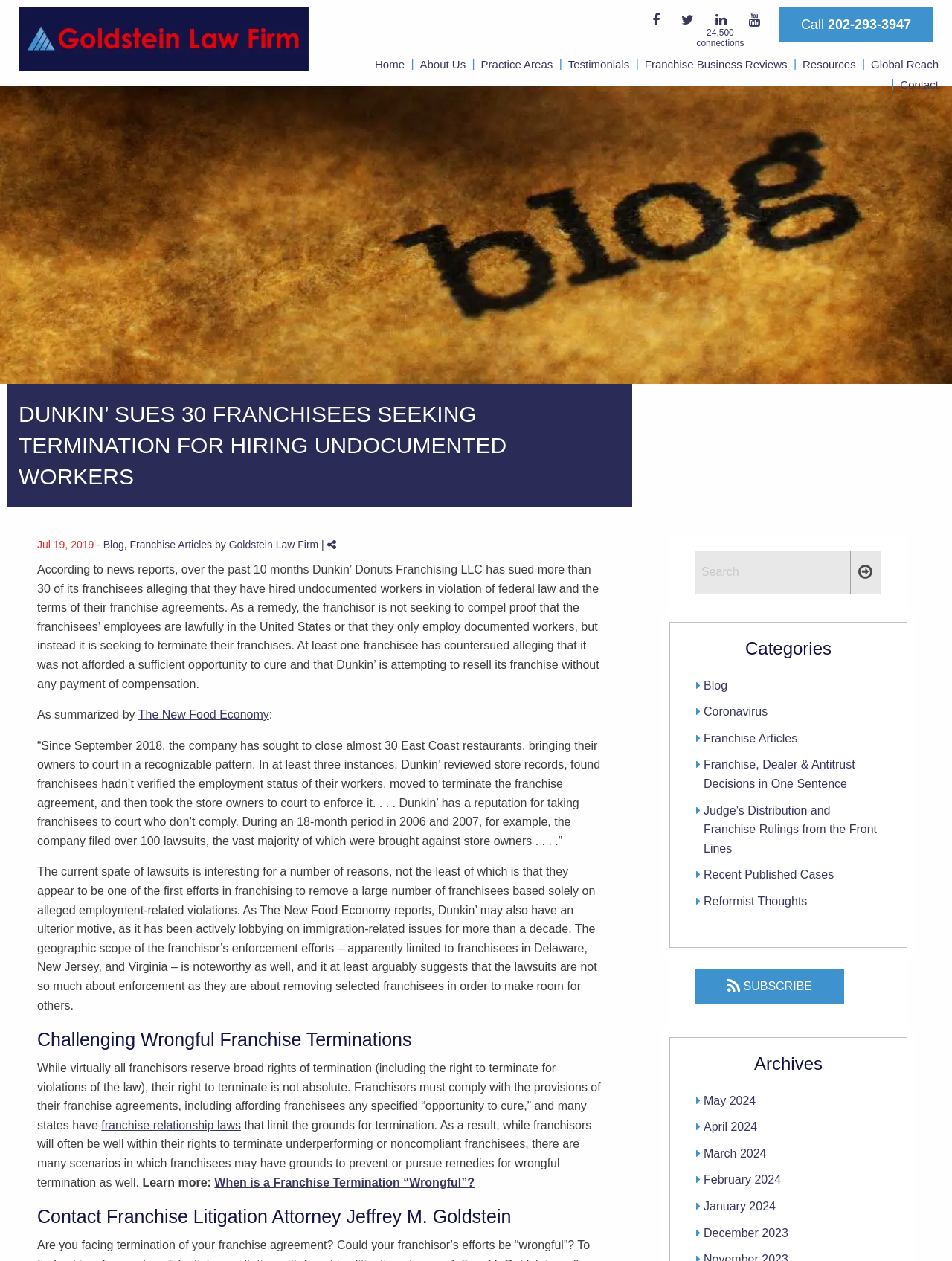Please respond to the question with a concise word or phrase:
How many franchisees is Dunkin' suing?

over 30